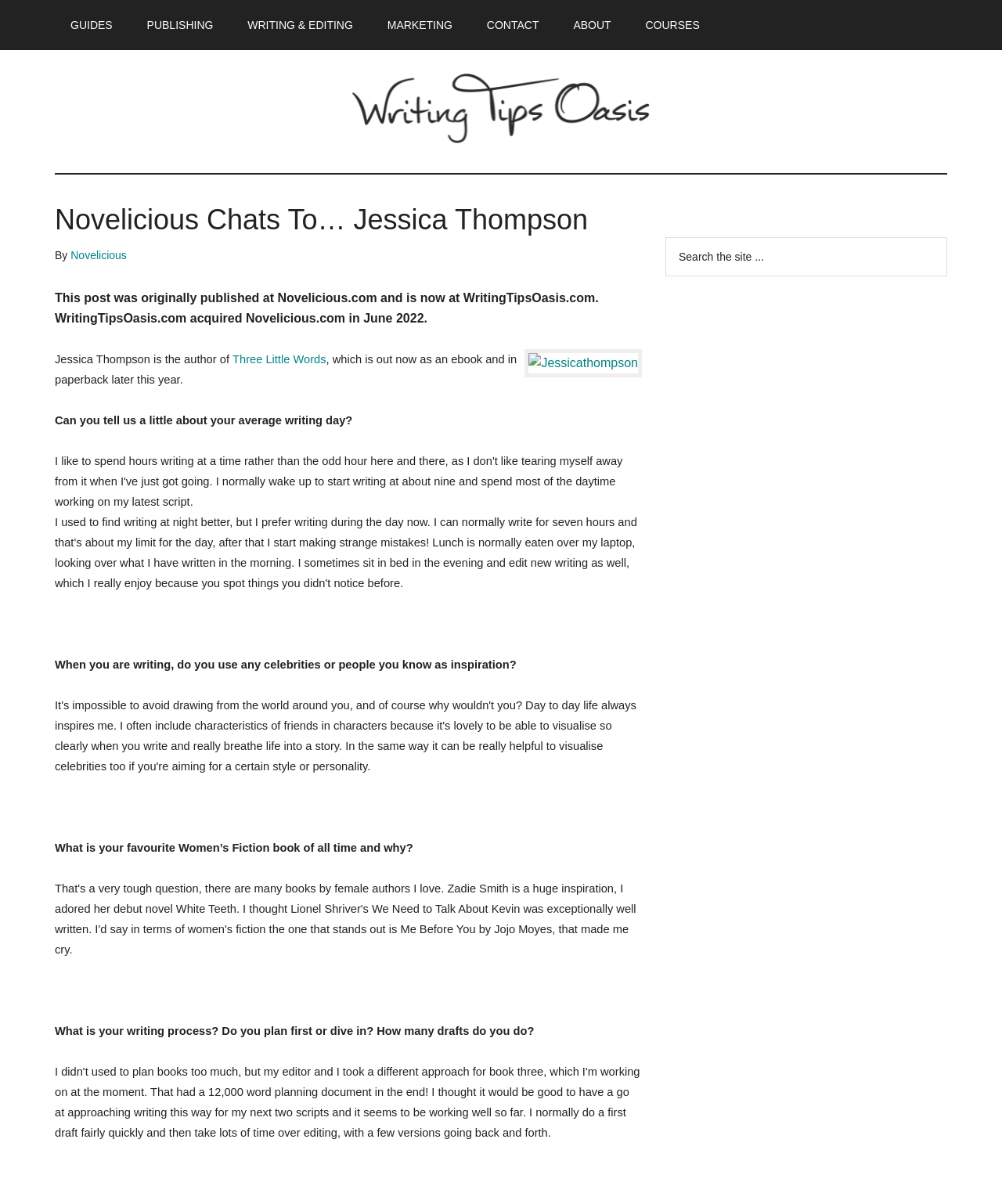Please analyze the image and provide a thorough answer to the question:
What is the primary sidebar section for?

The primary sidebar section is located on the right side of the webpage, and it contains a search box with a label 'Search the site...' and a search button, indicating that it is for searching the website.